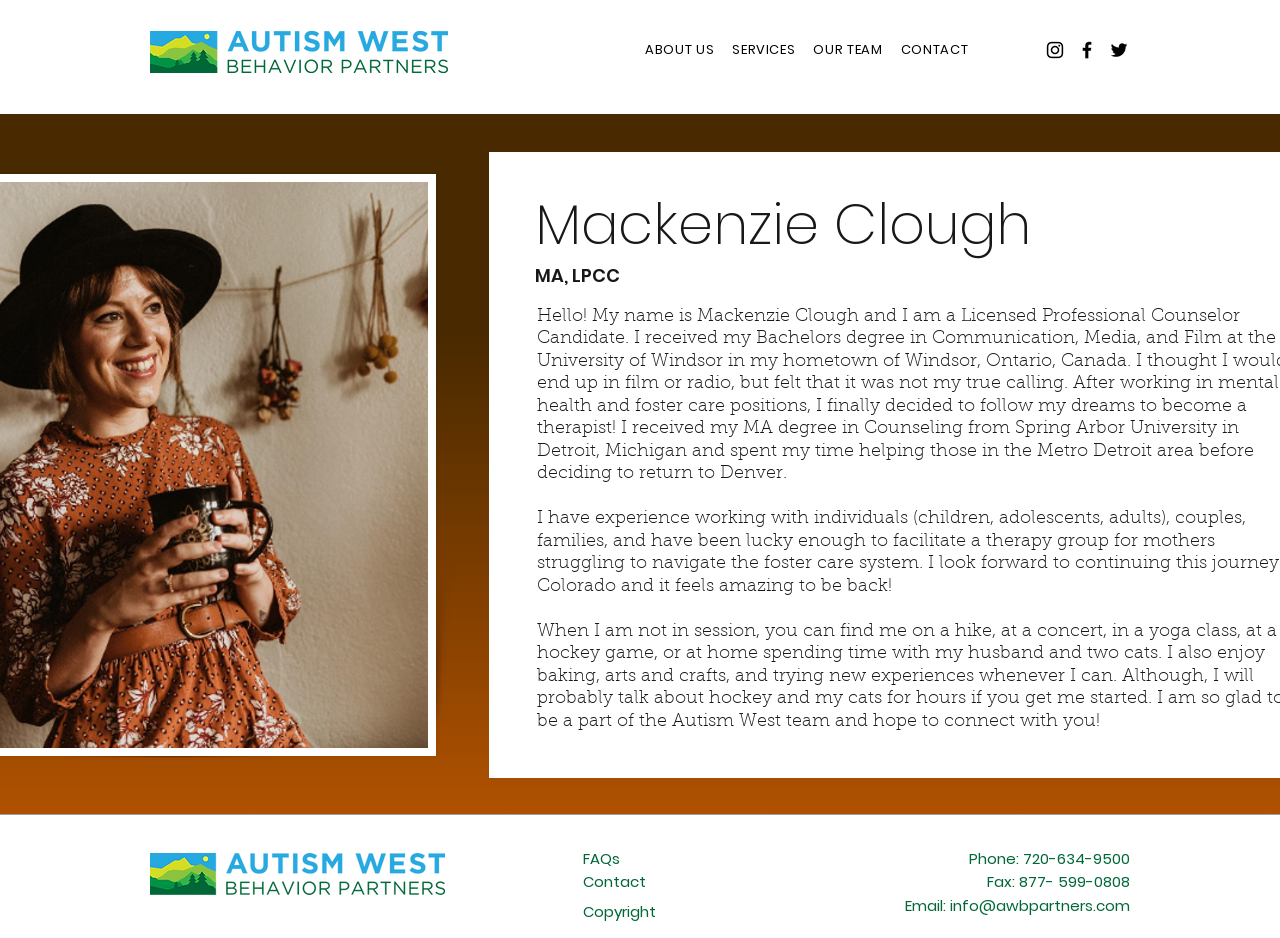Can you determine the bounding box coordinates of the area that needs to be clicked to fulfill the following instruction: "Open the SERVICES menu"?

[0.566, 0.032, 0.628, 0.075]